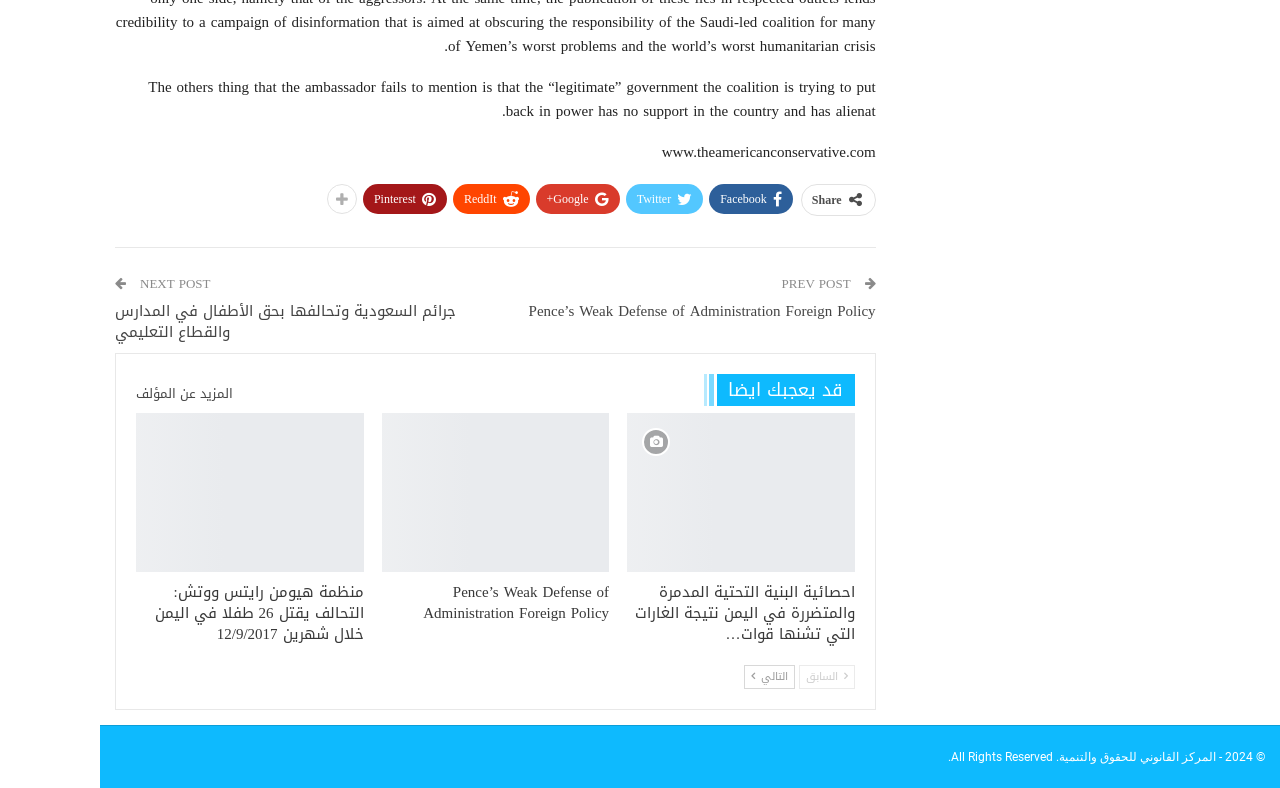Could you provide the bounding box coordinates for the portion of the screen to click to complete this instruction: "Share on Facebook"?

[0.515, 0.234, 0.58, 0.272]